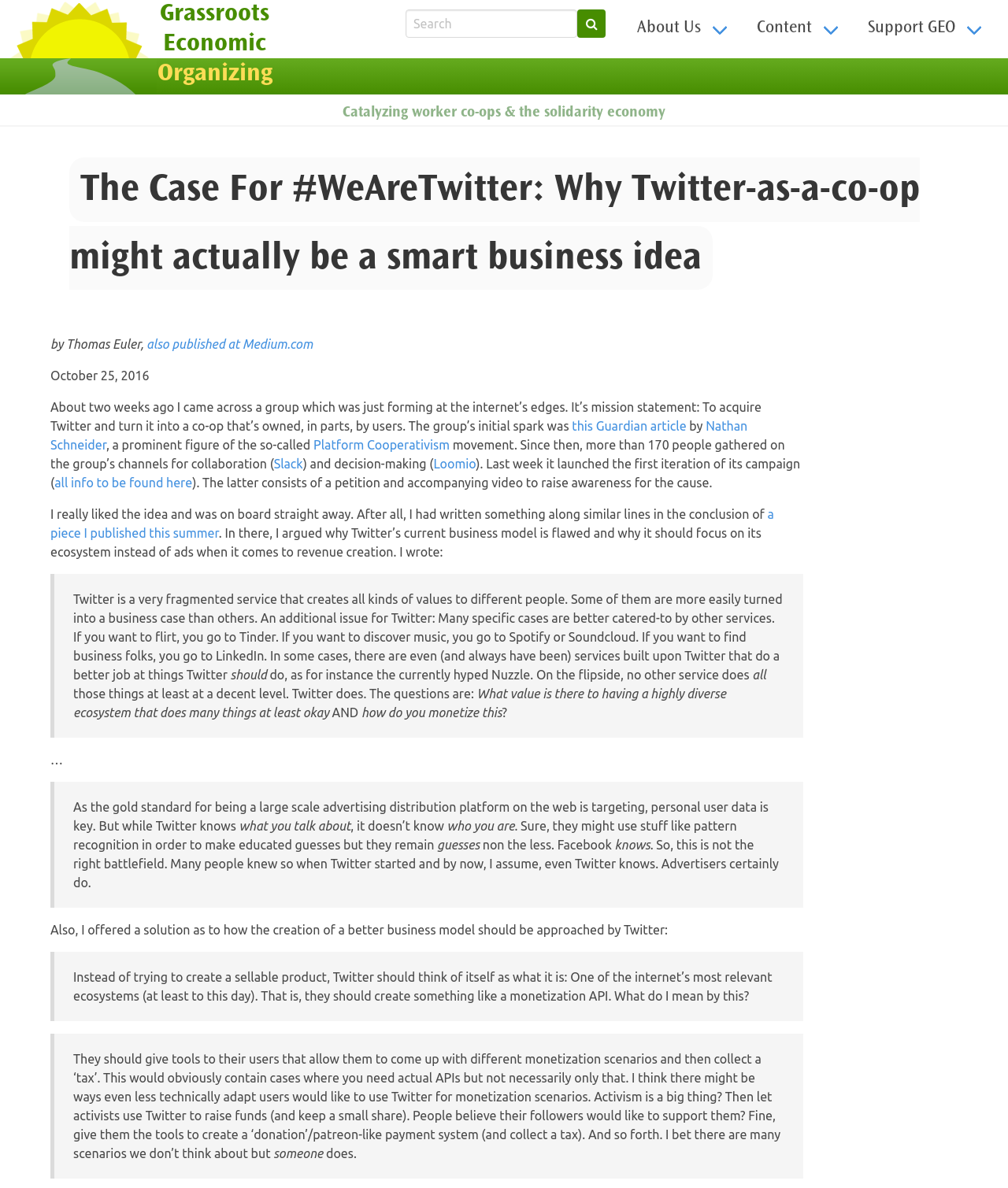Extract the main title from the webpage.

The Case For #WeAreTwitter: Why Twitter-as-a-co-op might actually be a smart business idea